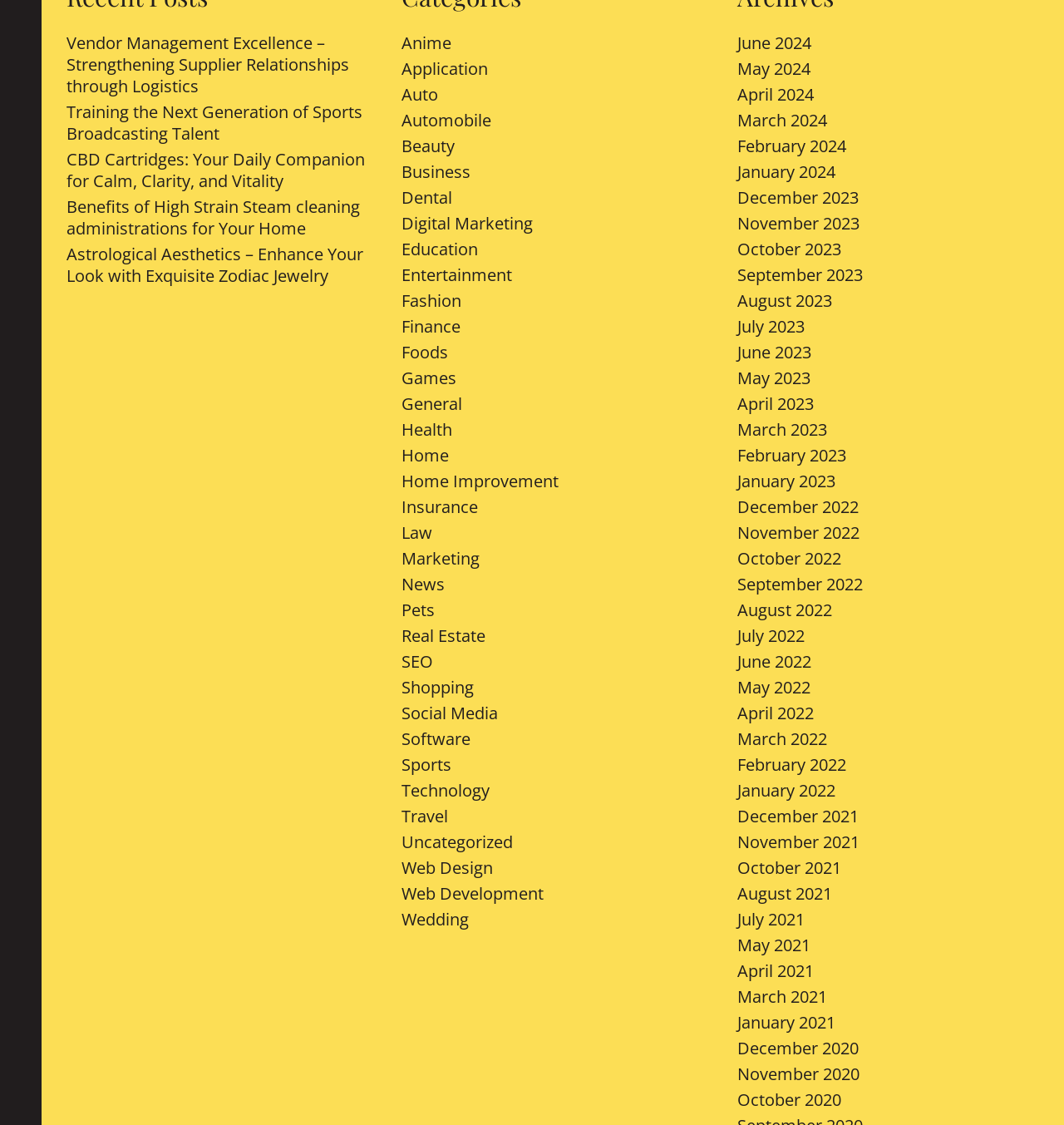Find the bounding box coordinates for the area that must be clicked to perform this action: "View posts from 'June 2024'".

[0.693, 0.028, 0.762, 0.048]